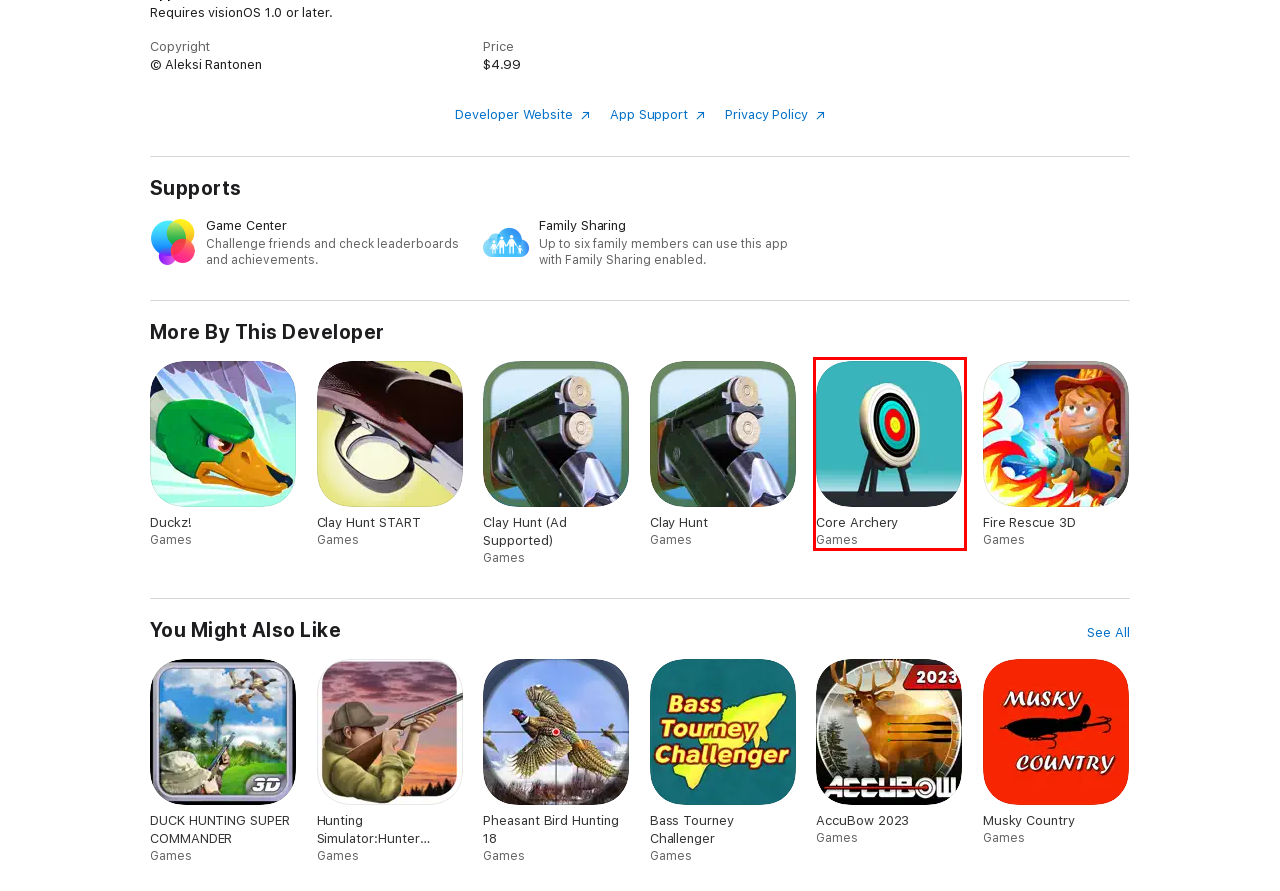Given a screenshot of a webpage with a red bounding box around an element, choose the most appropriate webpage description for the new page displayed after clicking the element within the bounding box. Here are the candidates:
A. ‎Clay Hunt on the App Store
B. ‎Hunting Simulator:Hunter Games on the App Store
C. ‎Bass Tourney Challenger on the App Store
D. ‎Clay Hunt (Ad Supported) on the App Store
E. ‎Core Archery on the App Store
F. ‎AccuBow 2023 on the App Store
G. ‎Clay Hunt START on the App Store
H. ‎Musky Country on the App Store

E